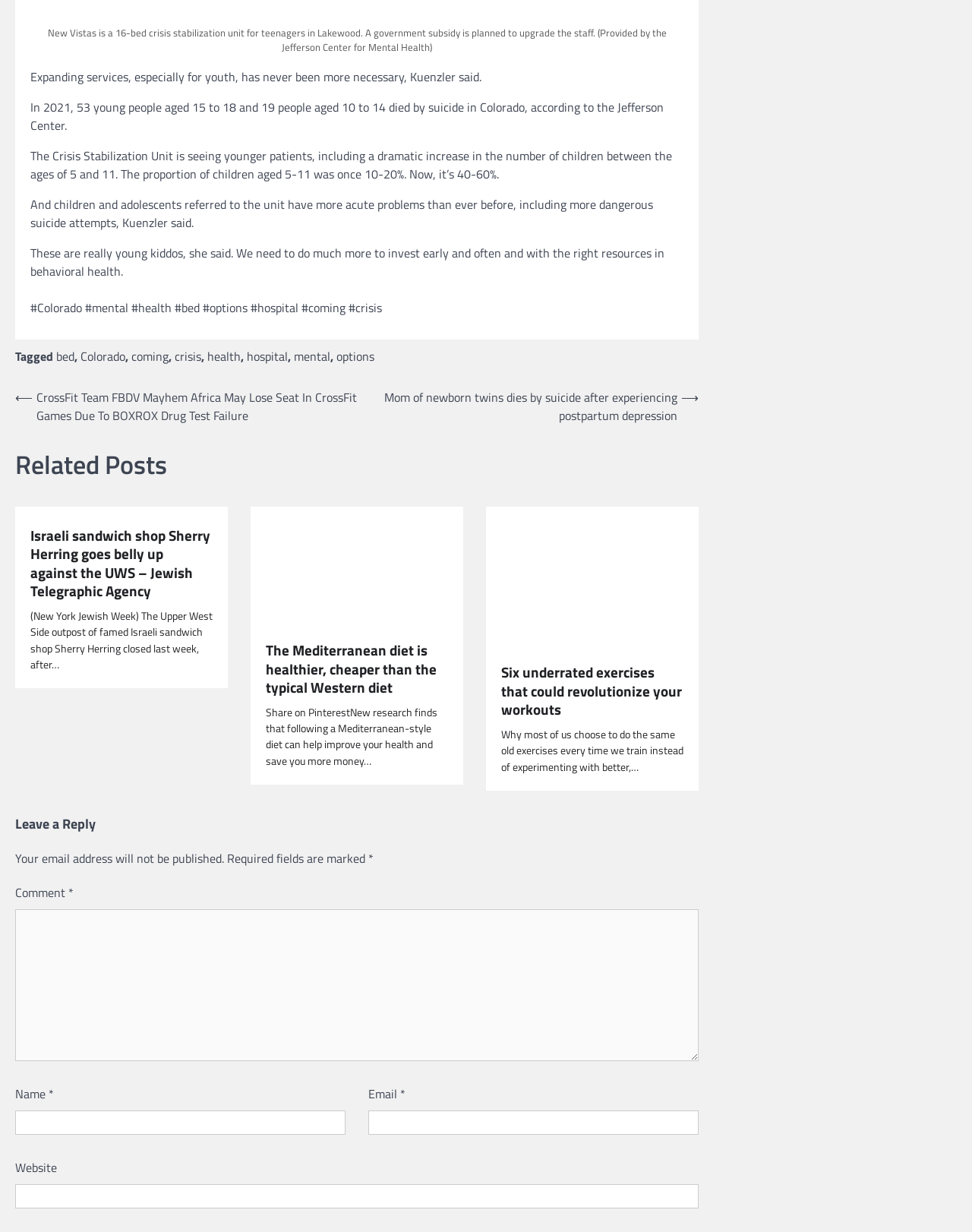Please provide the bounding box coordinates for the element that needs to be clicked to perform the instruction: "Click the link 'The Mediterranean diet is healthier, cheaper than the typical Western diet'". The coordinates must consist of four float numbers between 0 and 1, formatted as [left, top, right, bottom].

[0.273, 0.52, 0.461, 0.566]